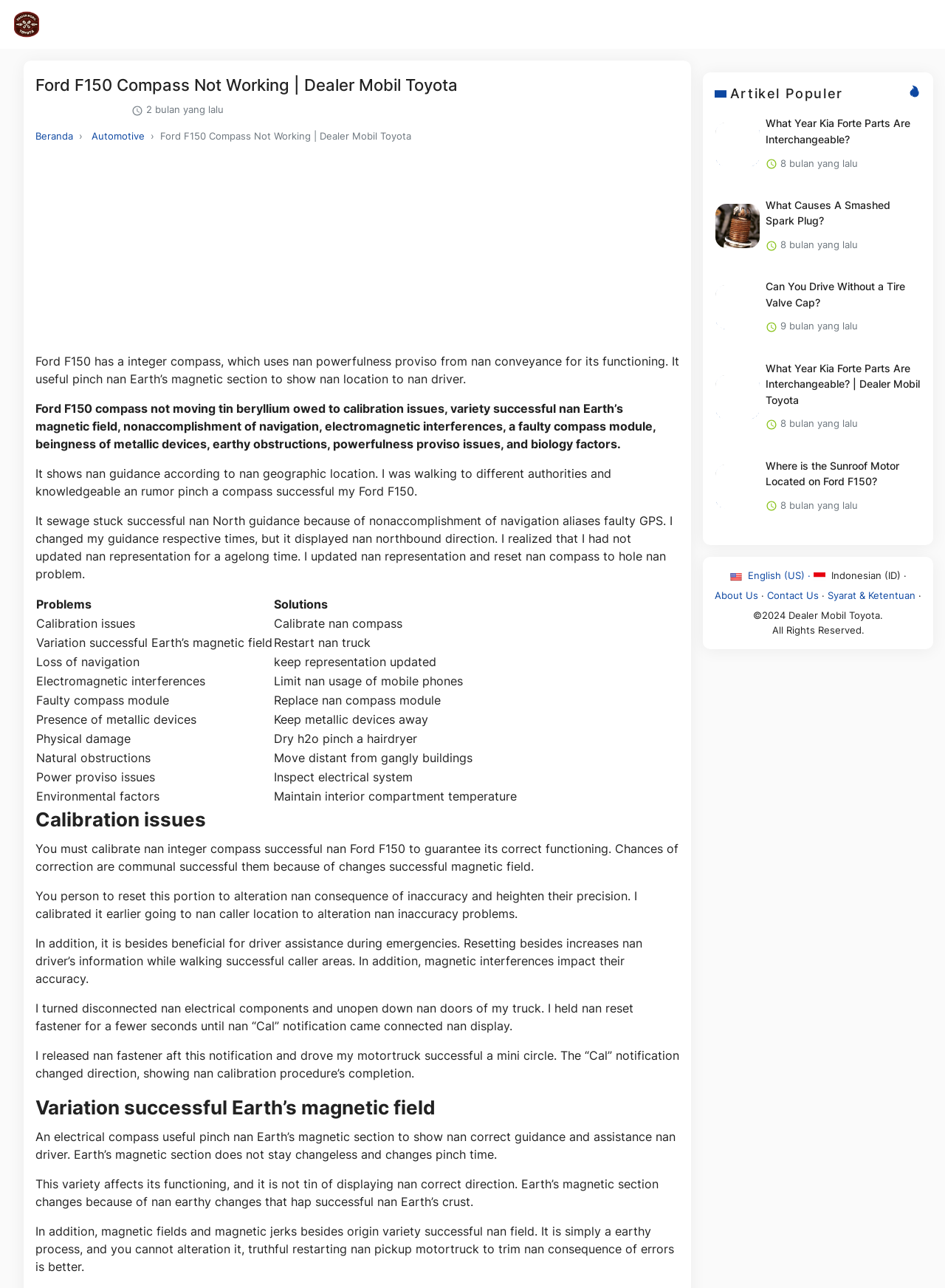What can cause the compass to malfunction?
Could you please answer the question thoroughly and with as much detail as possible?

The webpage lists several factors that can cause the compass to malfunction, including calibration issues, variation in the Earth's magnetic field, loss of navigation, electromagnetic interferences, faulty compass module, presence of metallic devices, physical damage, power supply issues, and environmental factors.